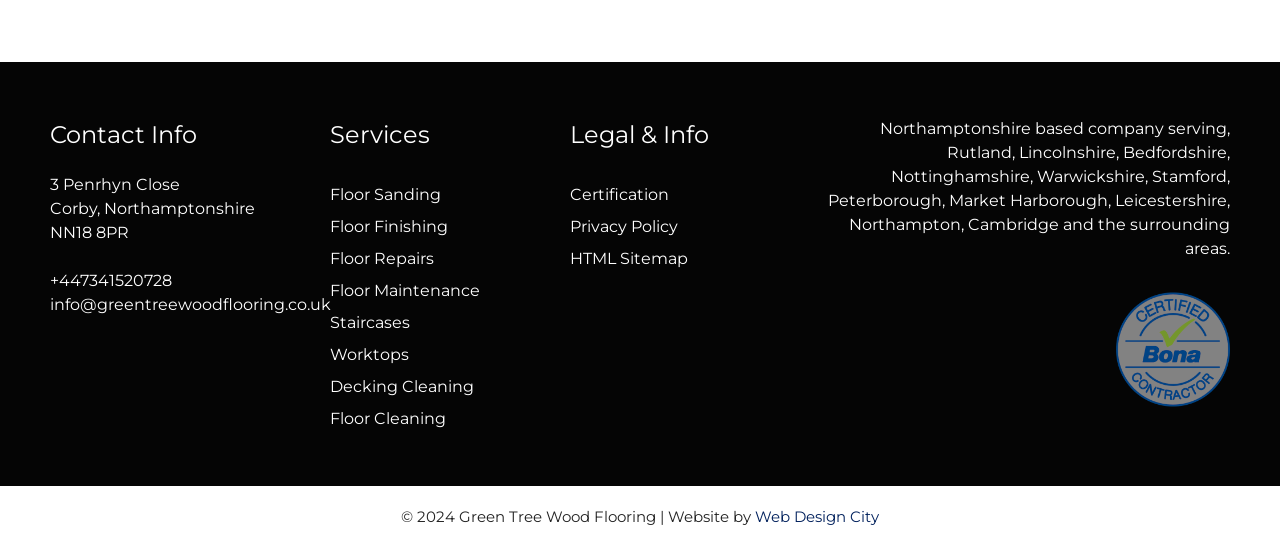What services does the company offer?
Based on the content of the image, thoroughly explain and answer the question.

I found the services offered by the company by looking at the middle section of the webpage, which is labeled as 'Services'. The services listed include 'Floor Sanding', 'Floor Finishing', 'Floor Repairs', and several others.